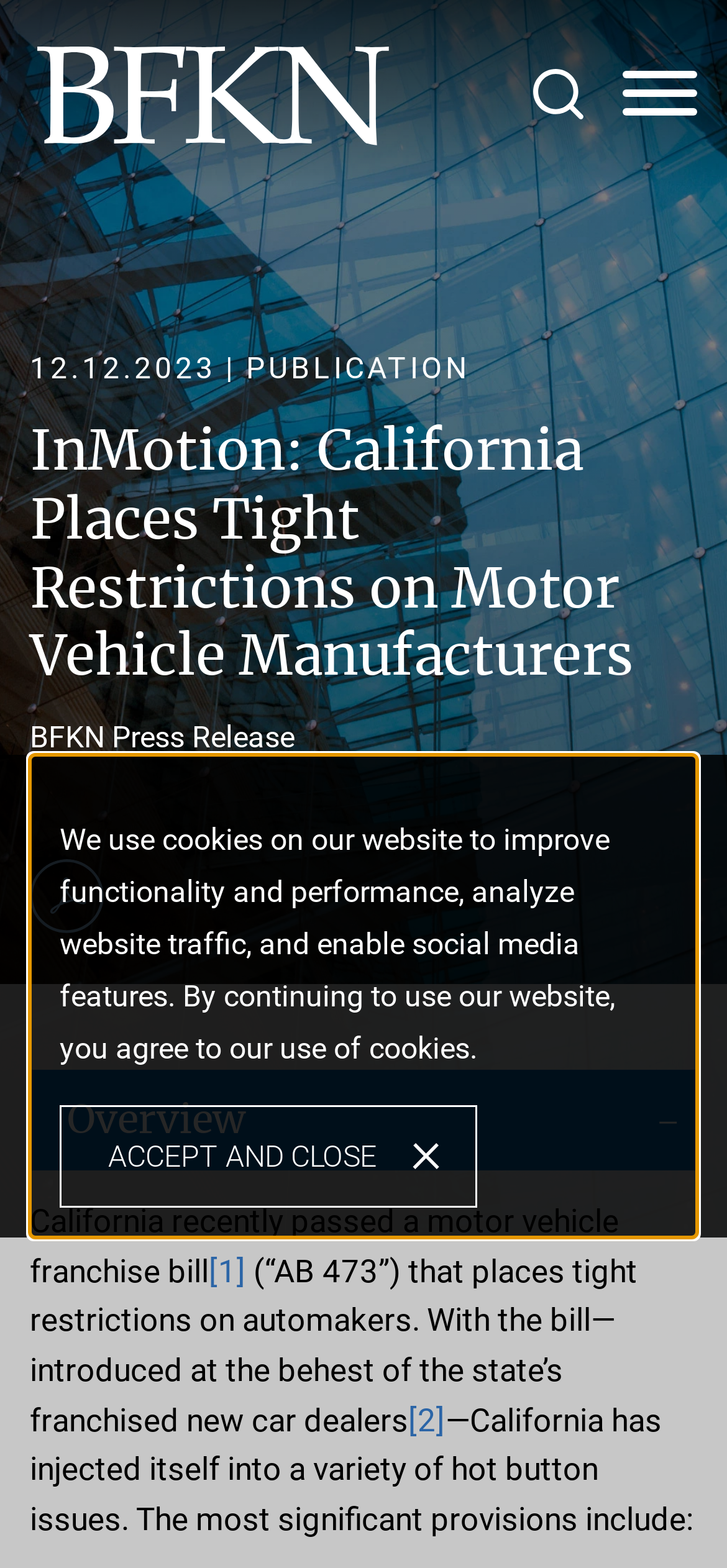Provide the text content of the webpage's main heading.

InMotion: California Places Tight Restrictions on Motor Vehicle Manufacturers